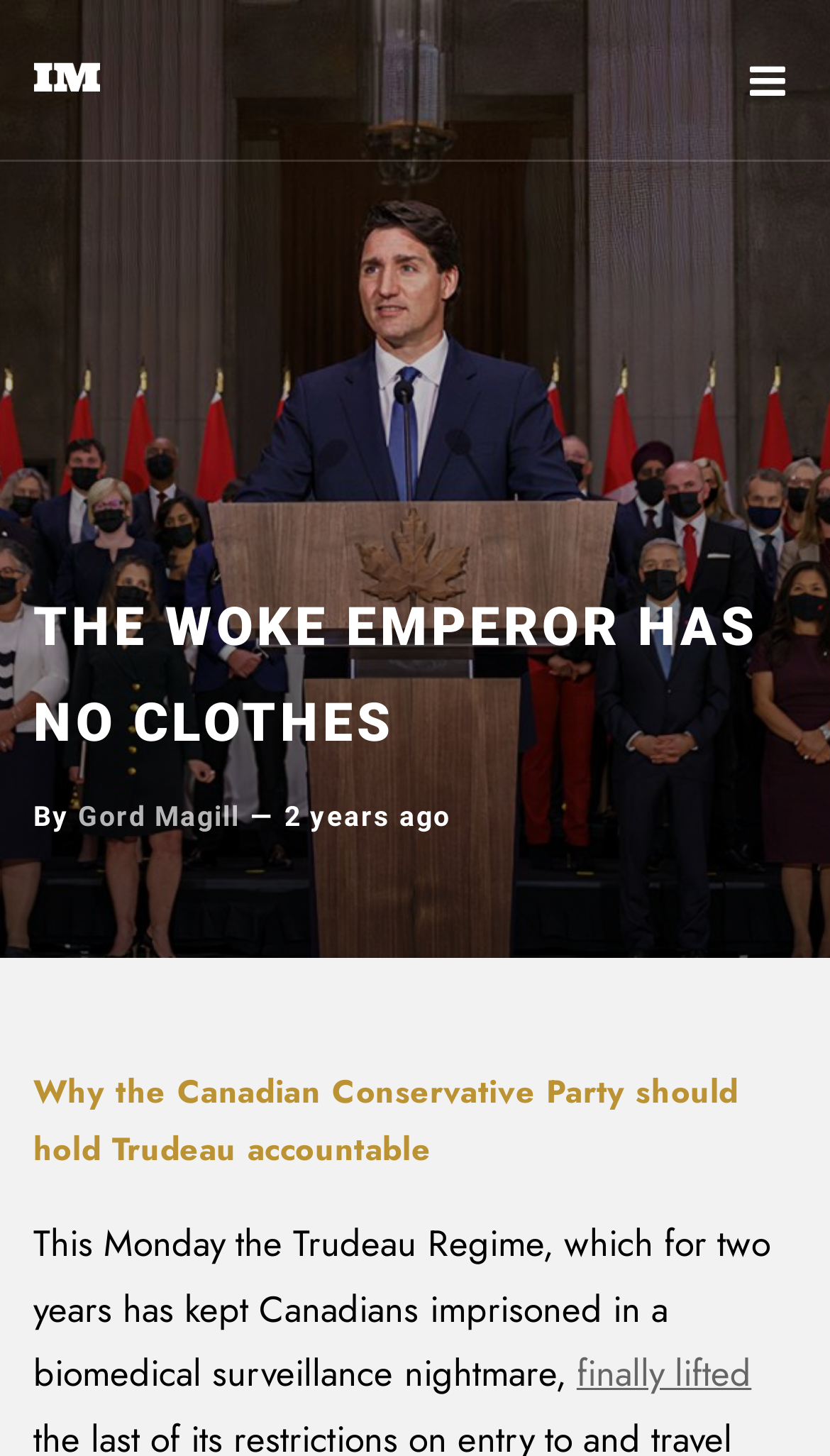Identify and provide the bounding box coordinates of the UI element described: "finally lifted". The coordinates should be formatted as [left, top, right, bottom], with each number being a float between 0 and 1.

[0.695, 0.926, 0.905, 0.961]